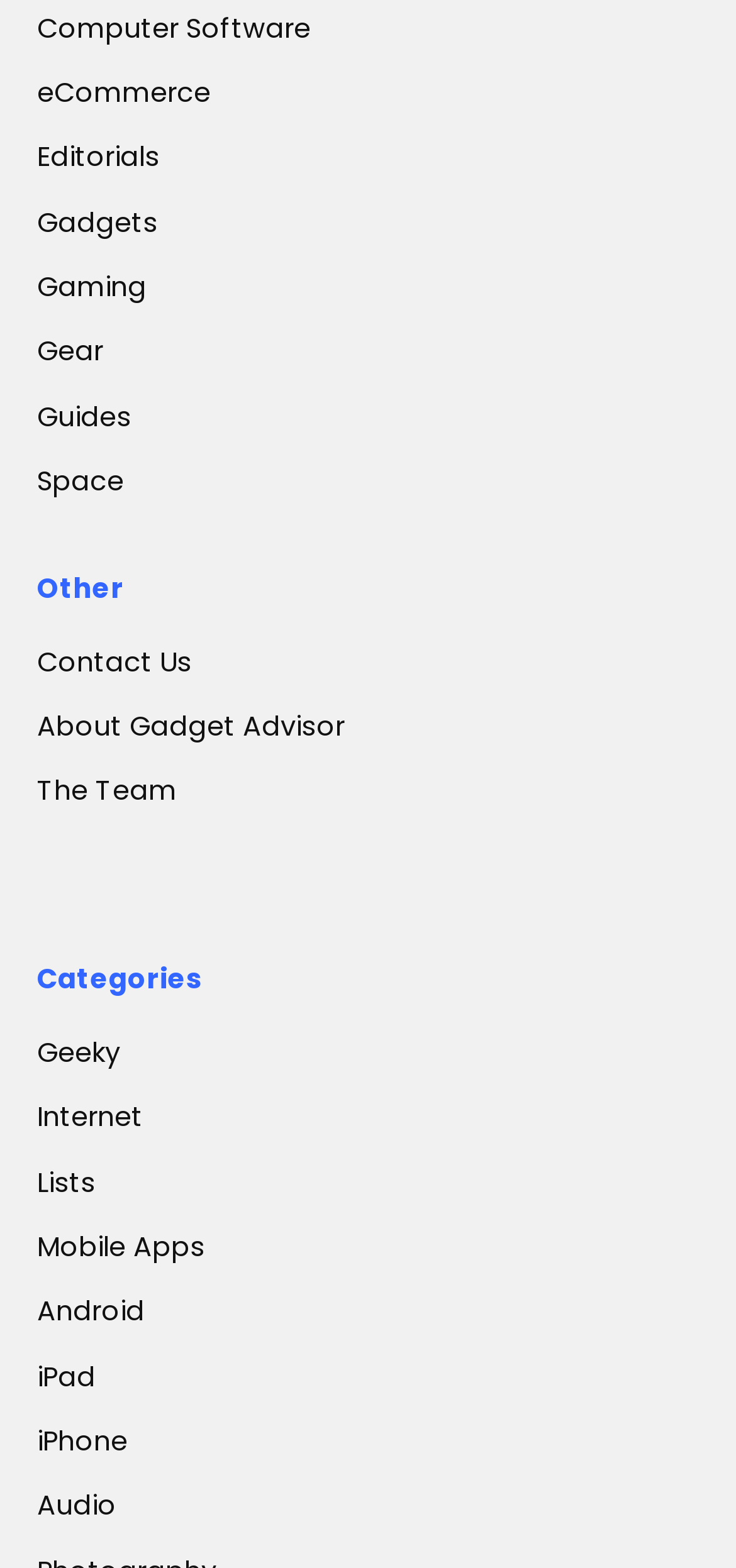Point out the bounding box coordinates of the section to click in order to follow this instruction: "Read about the Team".

[0.05, 0.486, 0.24, 0.524]